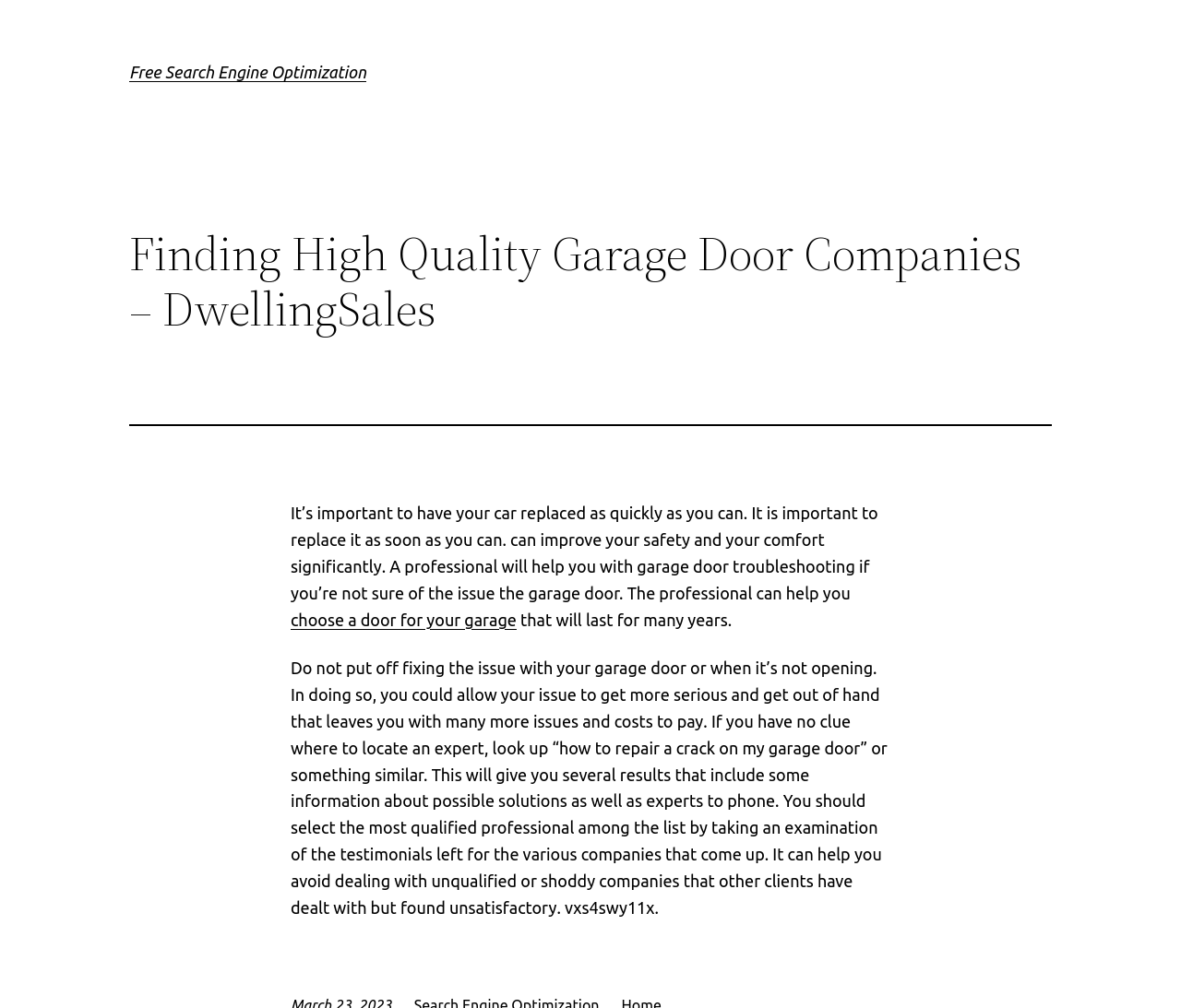What should you do if you're not sure of the garage door issue?
Using the visual information from the image, give a one-word or short-phrase answer.

Get professional help